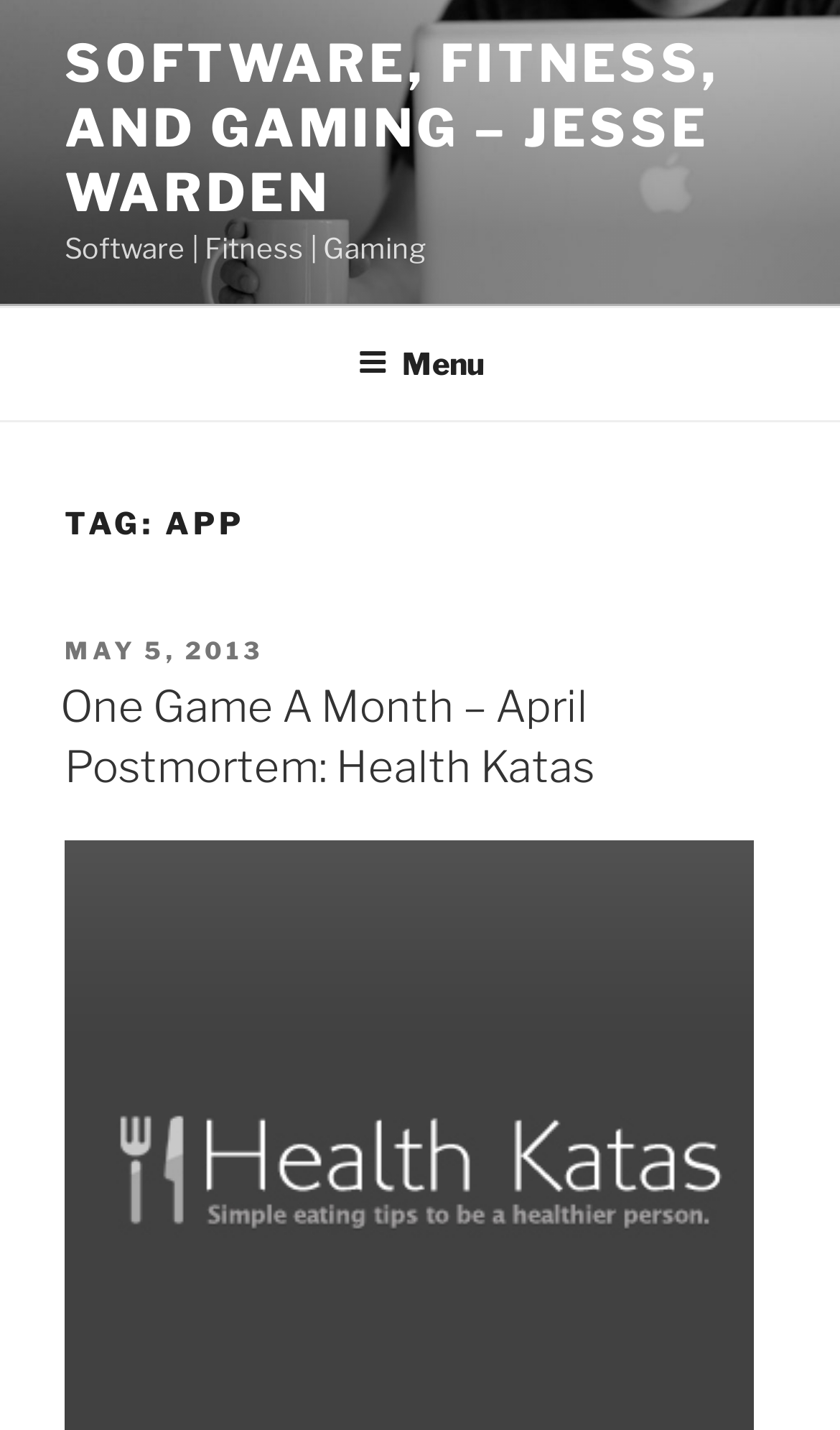What is the title of the post?
Based on the visual details in the image, please answer the question thoroughly.

I determined the title of the post by looking at the heading element 'One Game A Month – April Postmortem: Health Katas' which is a child element of the 'TAG: APP' heading, indicating that the title of the post is 'One Game A Month – April Postmortem: Health Katas'.